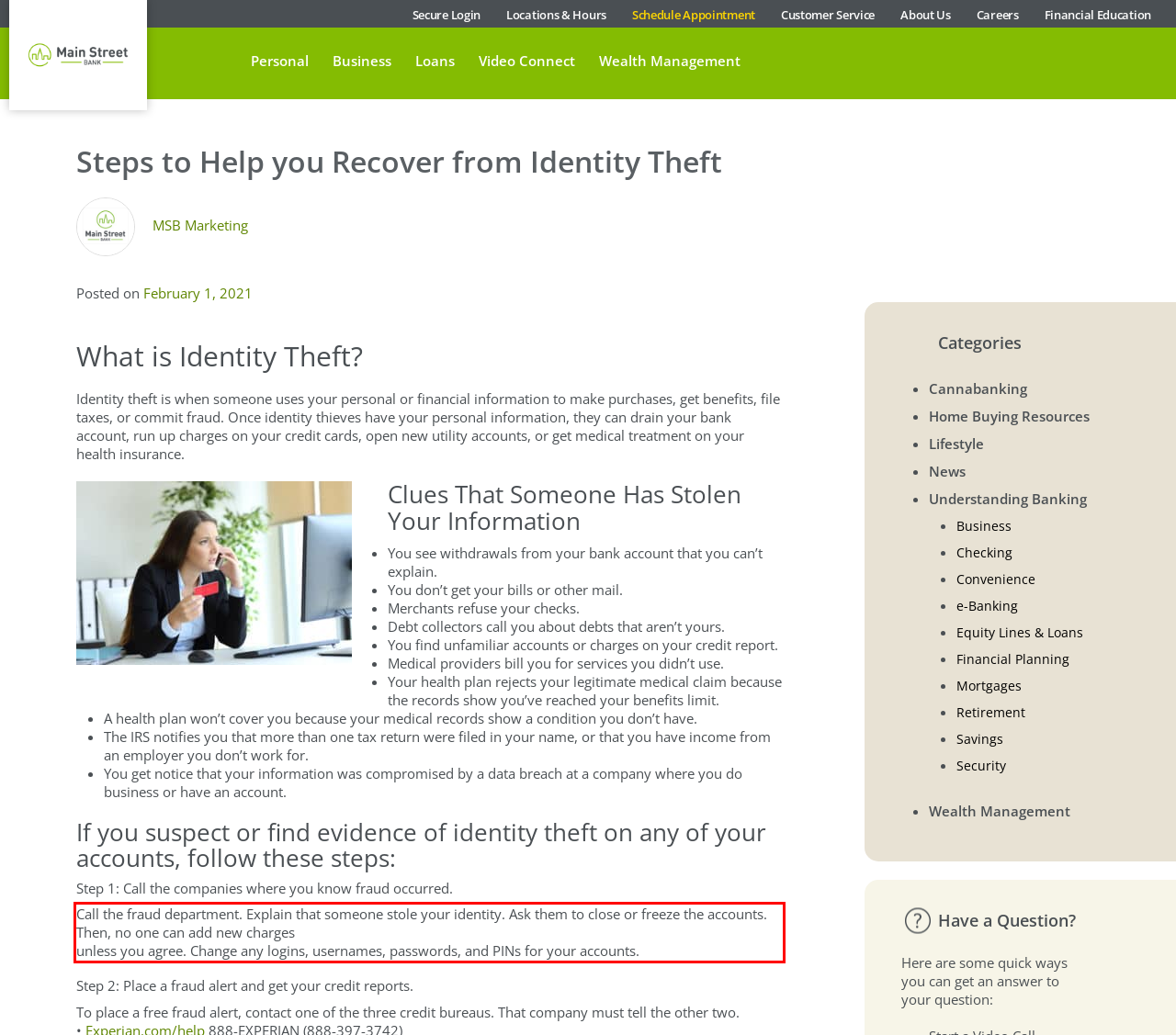Given a screenshot of a webpage with a red bounding box, please identify and retrieve the text inside the red rectangle.

Call the fraud department. Explain that someone stole your identity. Ask them to close or freeze the accounts. Then, no one can add new charges unless you agree. Change any logins, usernames, passwords, and PINs for your accounts.